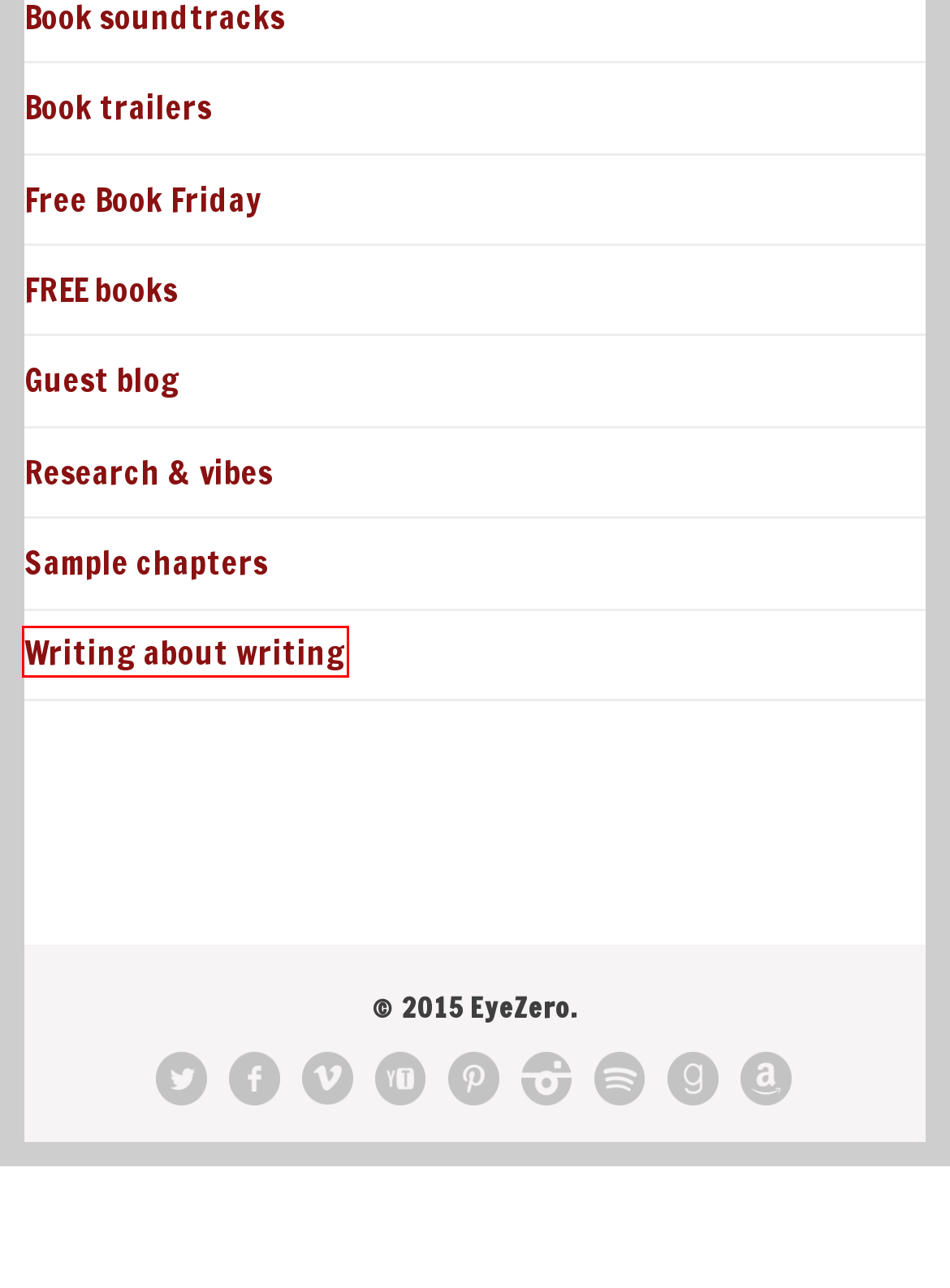Review the screenshot of a webpage containing a red bounding box around an element. Select the description that best matches the new webpage after clicking the highlighted element. The options are:
A. Guest blog Archives - Lee Isserow - A Book A Month
B. Sample chapters Archives - Lee Isserow - A Book A Month
C. Research & vibes Archives - Lee Isserow - A Book A Month
D. Free Book Friday Archives - Lee Isserow - A Book A Month
E. FREE books Archives - Lee Isserow - A Book A Month
F. Writing about writing Archives - Lee Isserow - A Book A Month
G. Guest blog - The White Arrow - Lee Isserow - A Book A Month
H. Book trailers Archives - Lee Isserow - A Book A Month

F